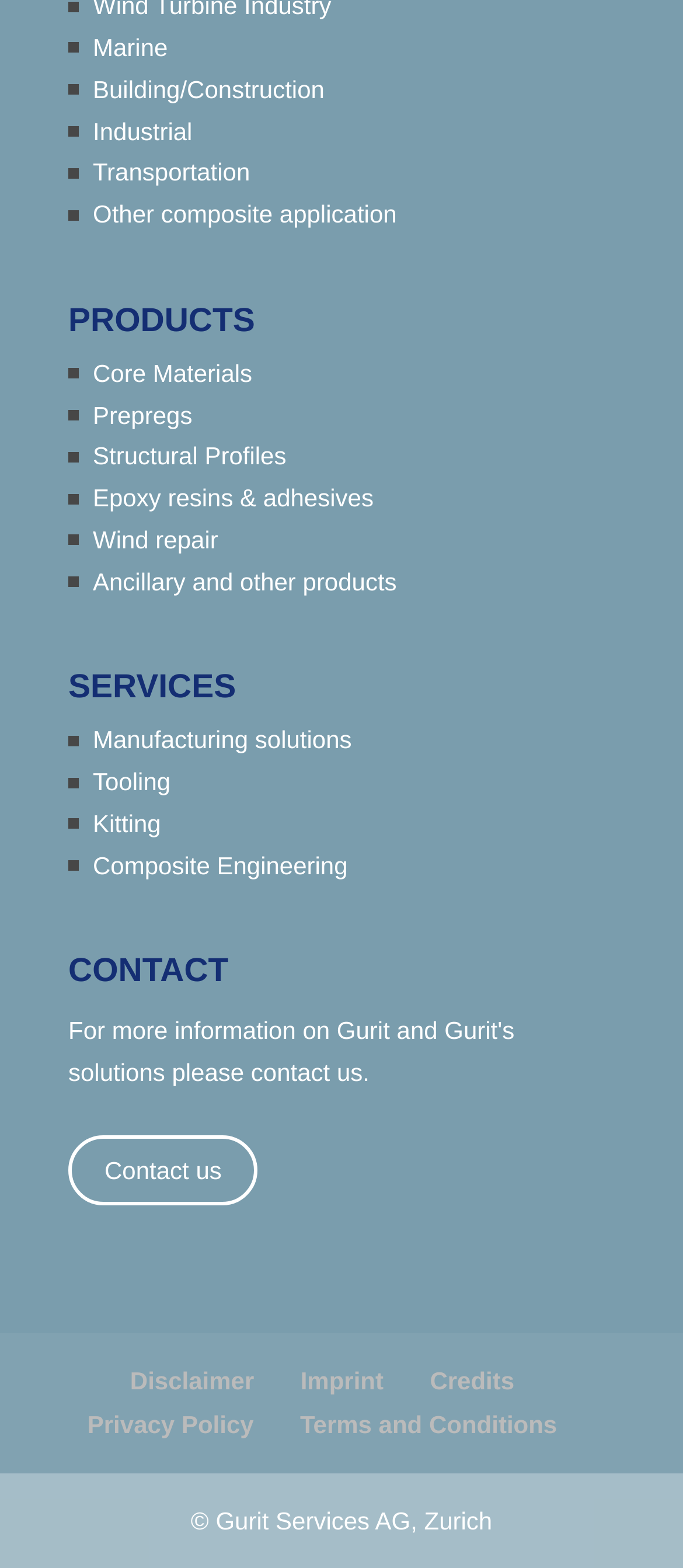Identify the bounding box coordinates of the element that should be clicked to fulfill this task: "Read the Disclaimer". The coordinates should be provided as four float numbers between 0 and 1, i.e., [left, top, right, bottom].

[0.19, 0.872, 0.372, 0.889]